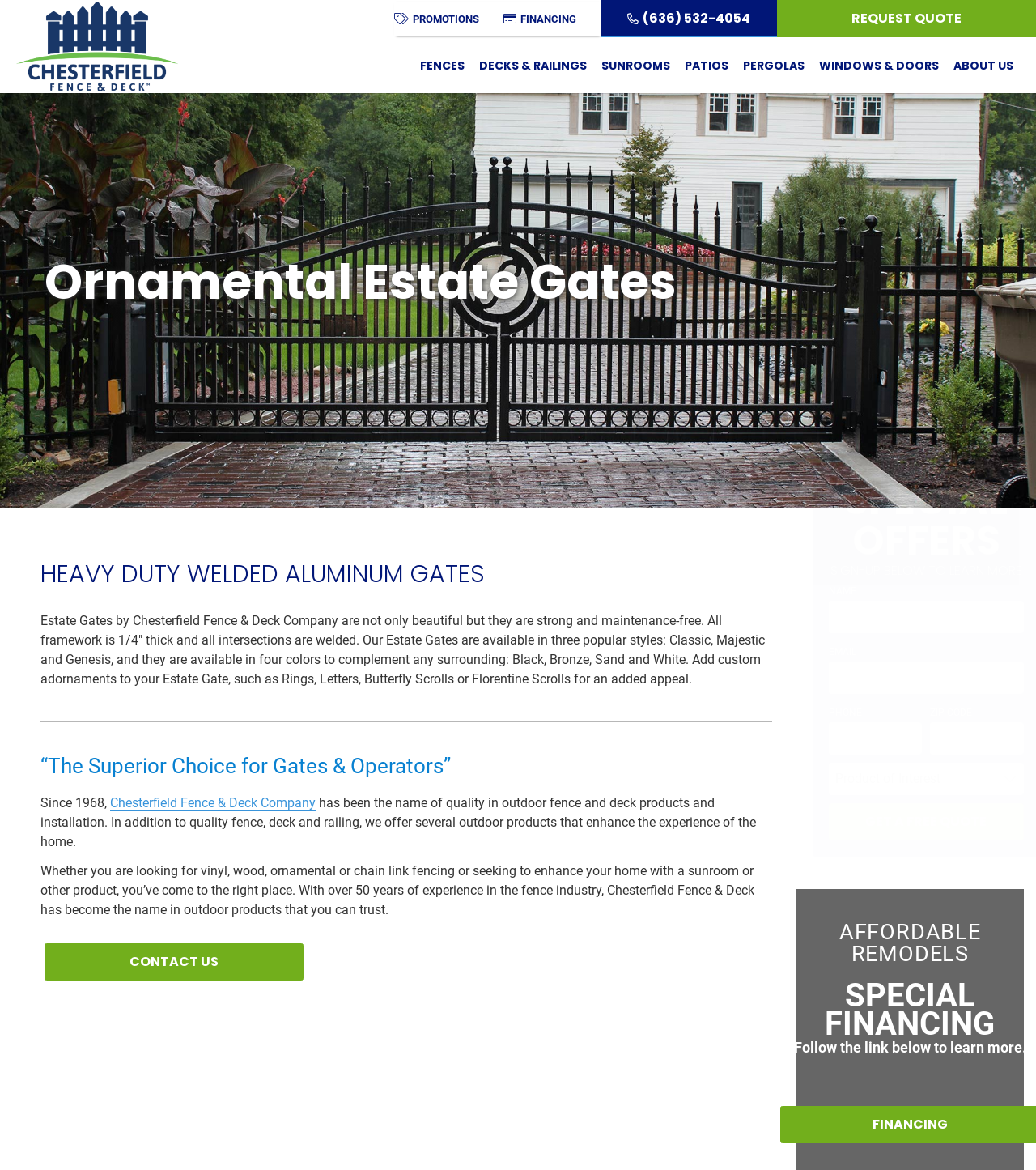Given the content of the image, can you provide a detailed answer to the question?
What type of gates are described on this webpage?

The webpage describes Estate Gates by Chesterfield Fence & Deck Company, which are heavy duty welded aluminum gates that are not only beautiful but also strong and maintenance-free.